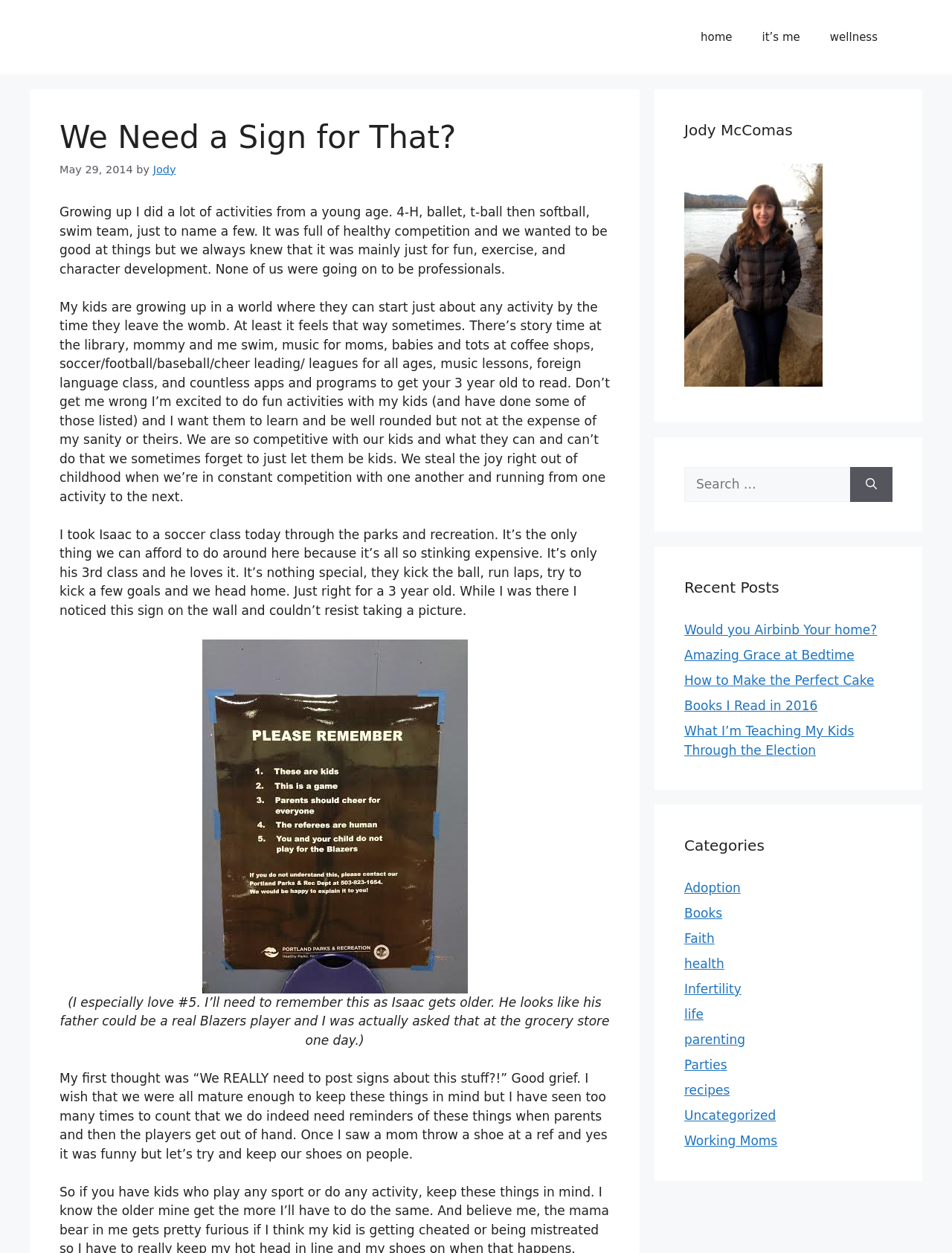What is the topic of the post?
Please answer the question with as much detail and depth as you can.

The topic of the post can be inferred from the content of the post, which discusses the importance of sportsmanship in children's activities. The post also includes a picture of a 'sportsmanship sign'.